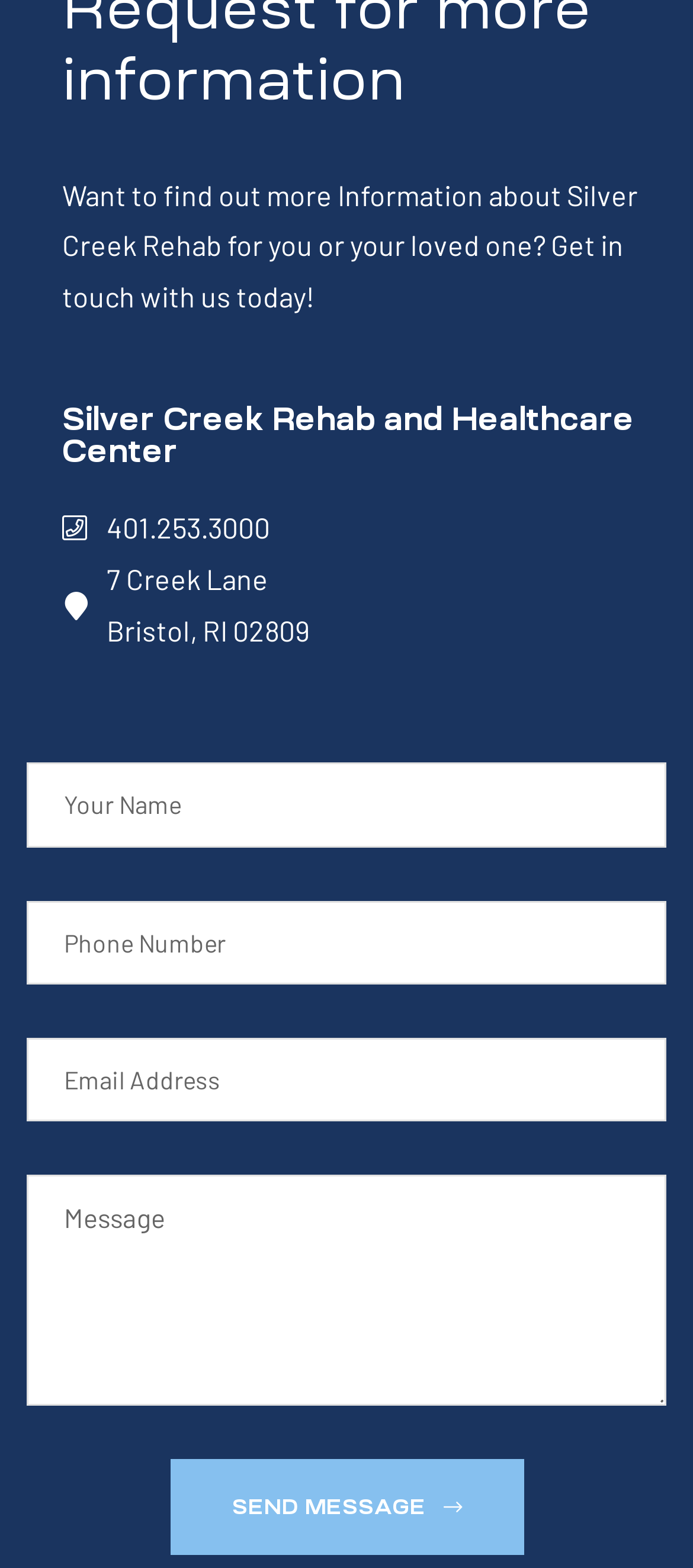From the details in the image, provide a thorough response to the question: What is the phone number to contact Silver Creek Rehab?

The phone number can be found in the link element with the text '401.253.3000' which is located below the heading 'Silver Creek Rehab and Healthcare Center'.